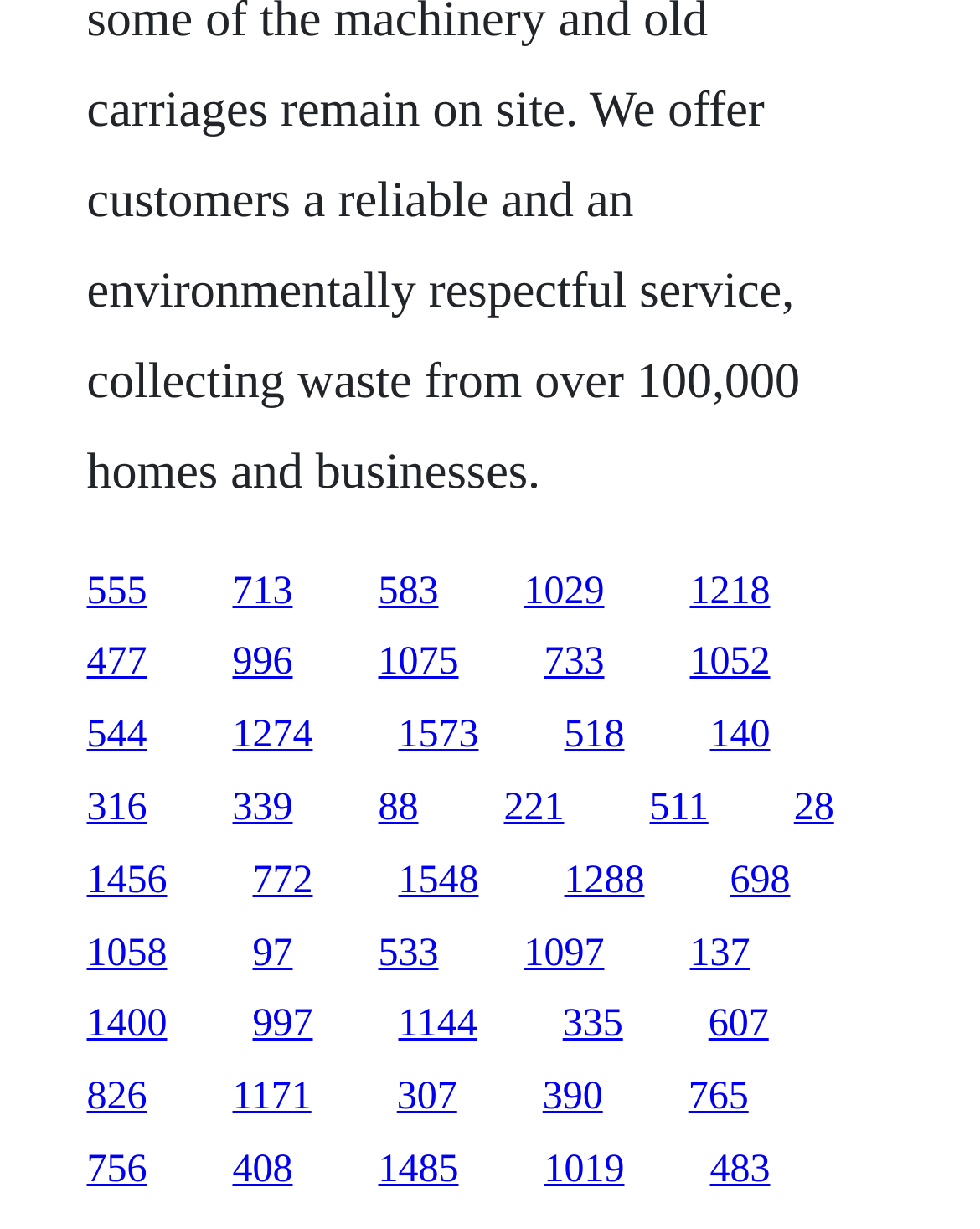Please identify the bounding box coordinates of the element that needs to be clicked to execute the following command: "go to the 996 link". Provide the bounding box using four float numbers between 0 and 1, formatted as [left, top, right, bottom].

[0.237, 0.522, 0.299, 0.557]